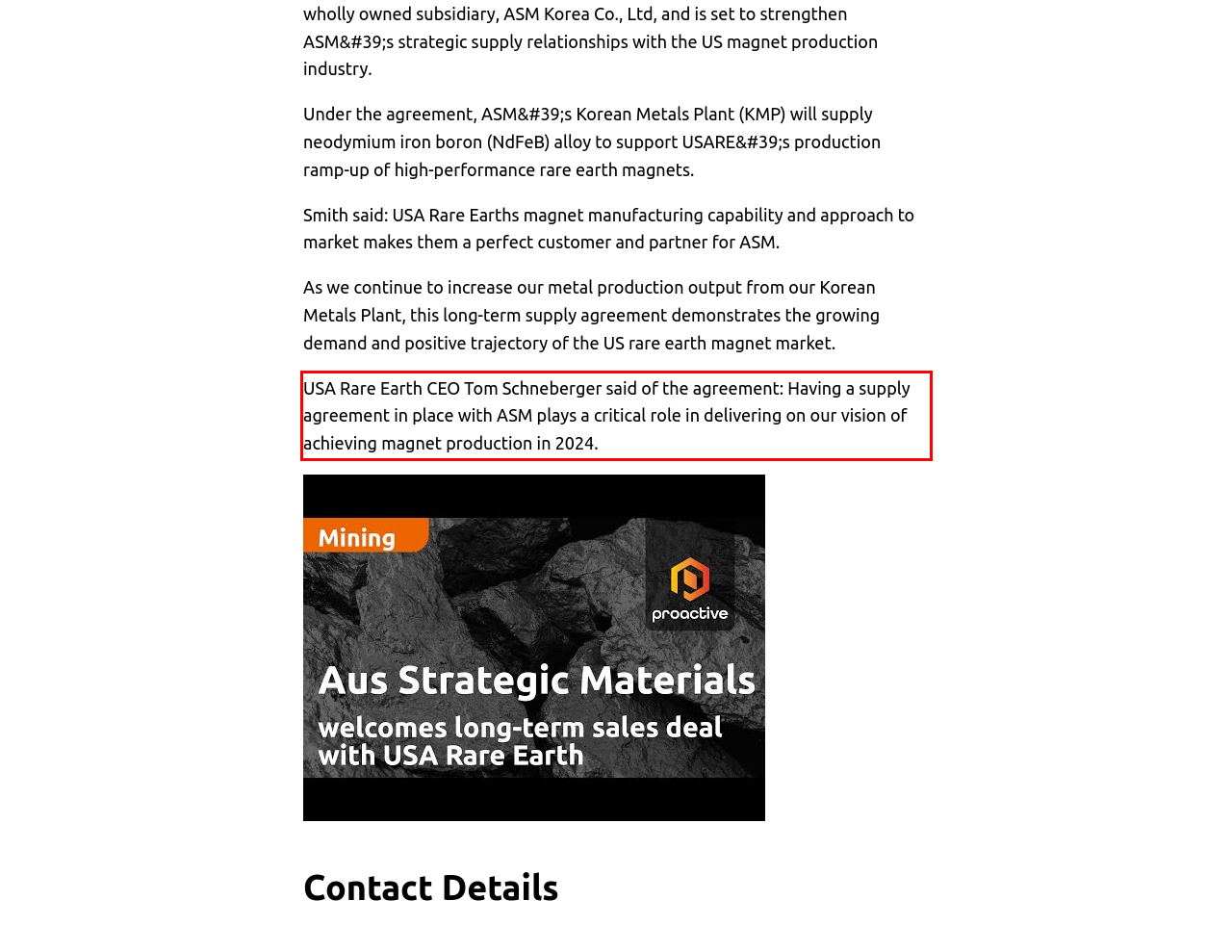Given a webpage screenshot with a red bounding box, perform OCR to read and deliver the text enclosed by the red bounding box.

USA Rare Earth CEO Tom Schneberger said of the agreement: Having a supply agreement in place with ASM plays a critical role in delivering on our vision of achieving magnet production in 2024.